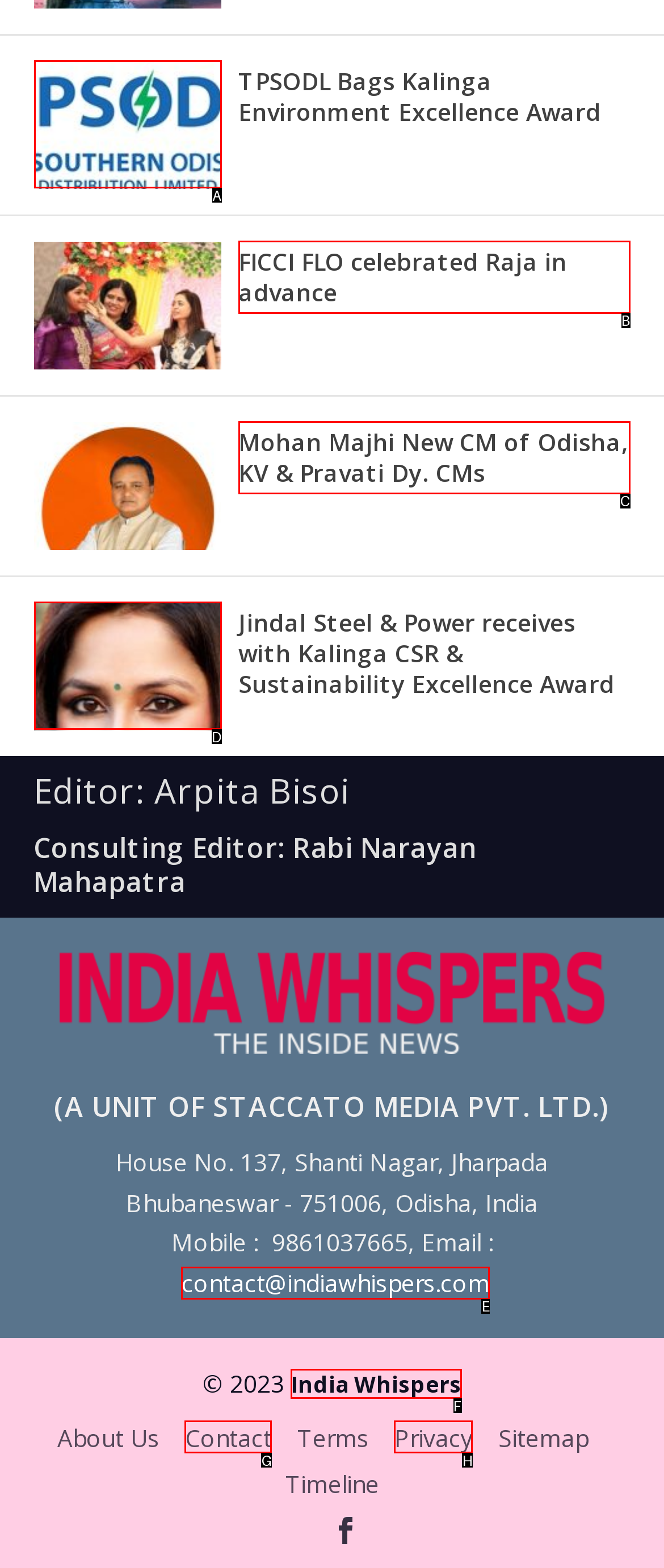Select the appropriate HTML element to click on to finish the task: Visit the 'India Whispers' homepage.
Answer with the letter corresponding to the selected option.

F